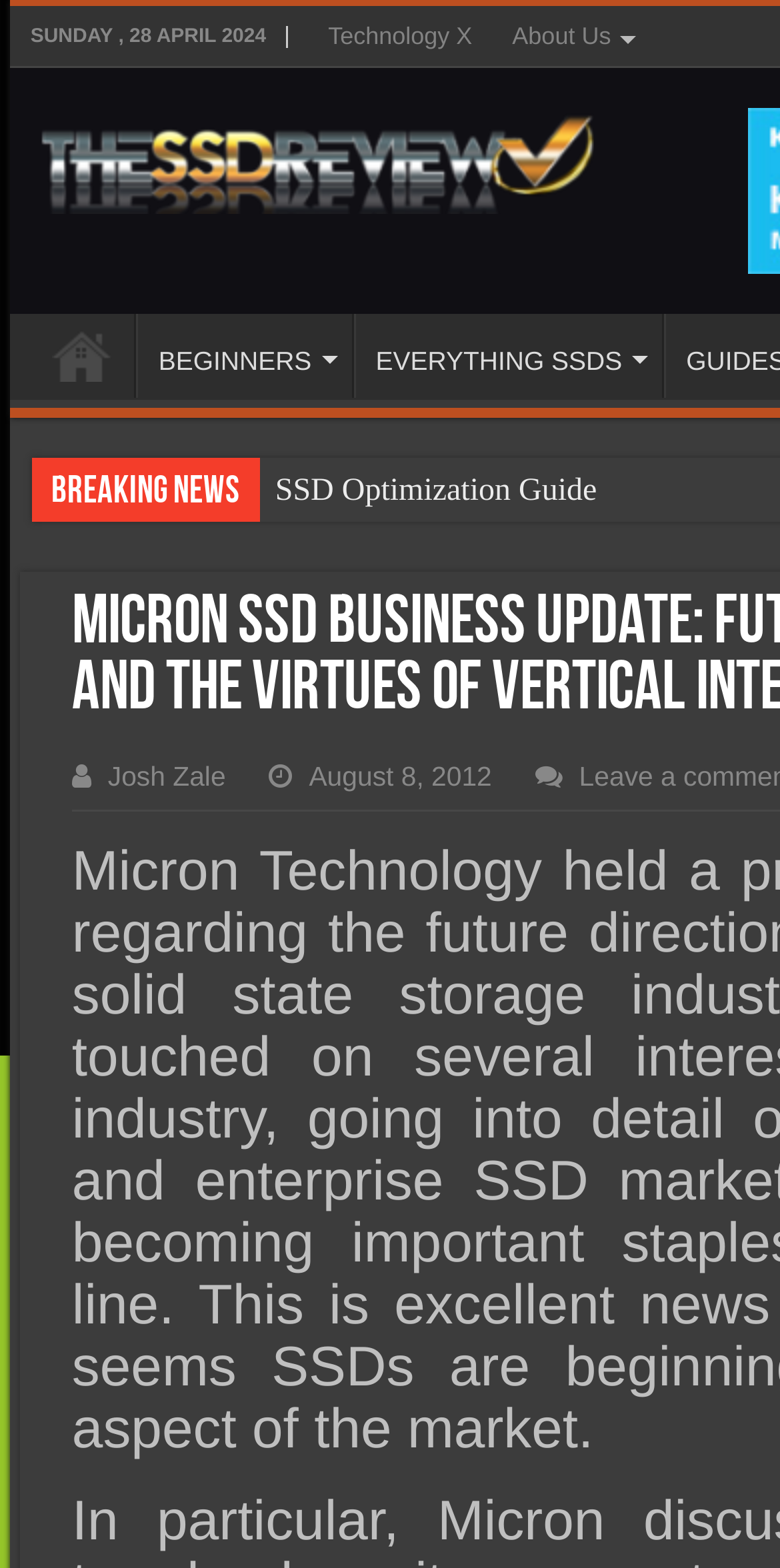Identify the text that serves as the heading for the webpage and generate it.

Micron SSD Business Update: Future Of The SSD Industry And The Virtues Of Vertical Integration